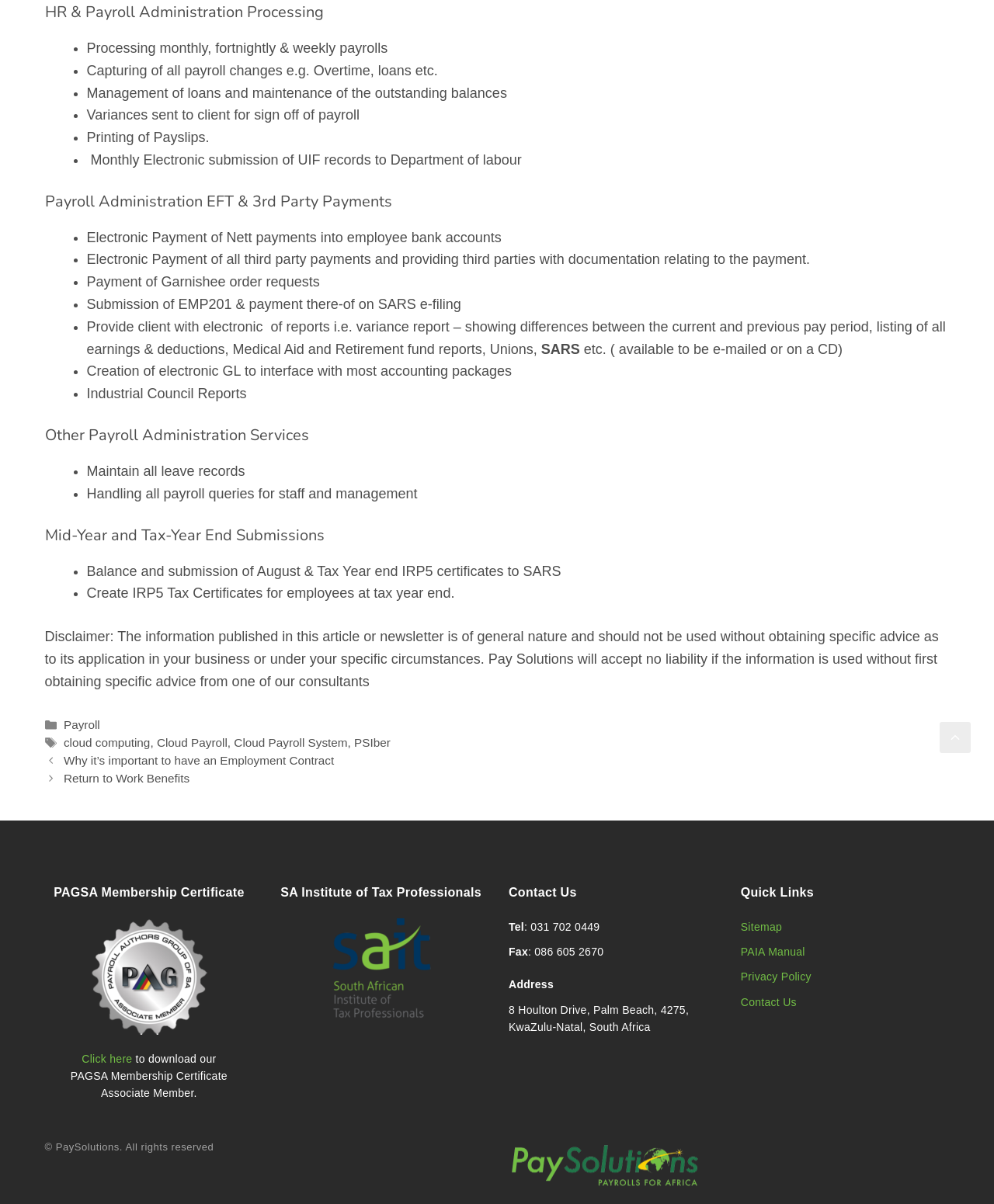What is the name of the membership certificate that can be downloaded?
Answer the question with detailed information derived from the image.

The webpage provides a link to download the PAGSA Membership Certificate, which is a certificate of associate membership.